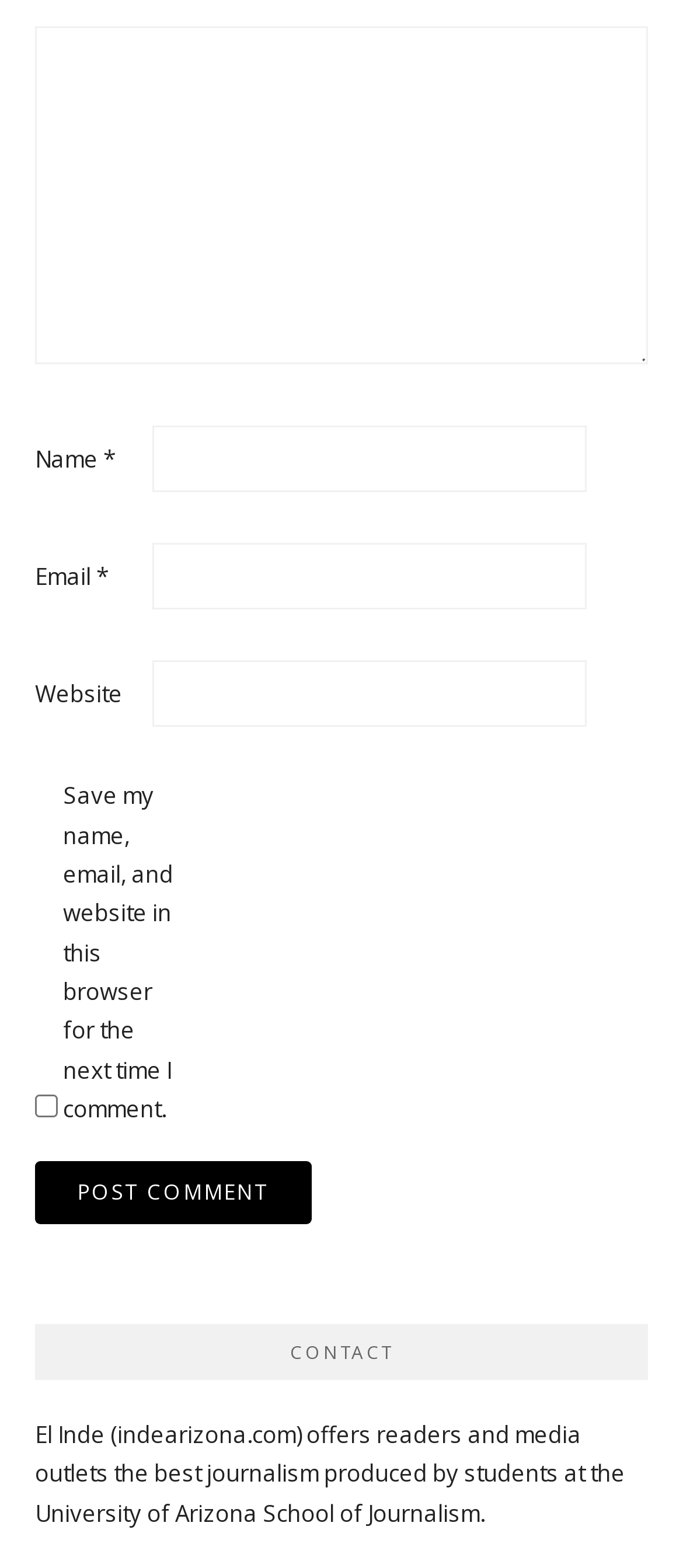What is the label of the checkbox?
Refer to the image and answer the question using a single word or phrase.

Save my name, email, and website in this browser for the next time I comment.